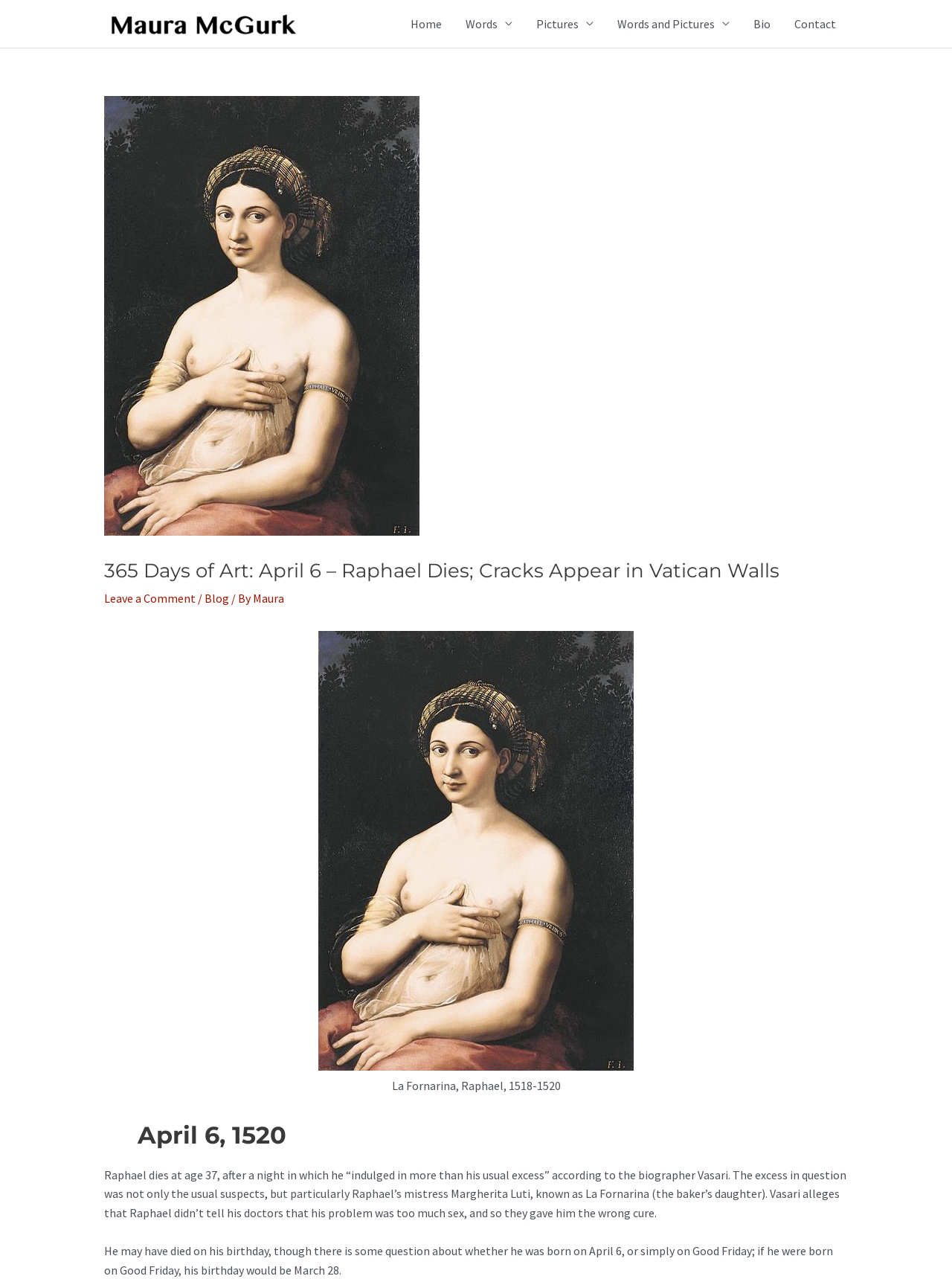Find the bounding box coordinates for the UI element that matches this description: "parent_node: La Fornarina, Raphael, 1518-1520".

[0.334, 0.824, 0.666, 0.835]